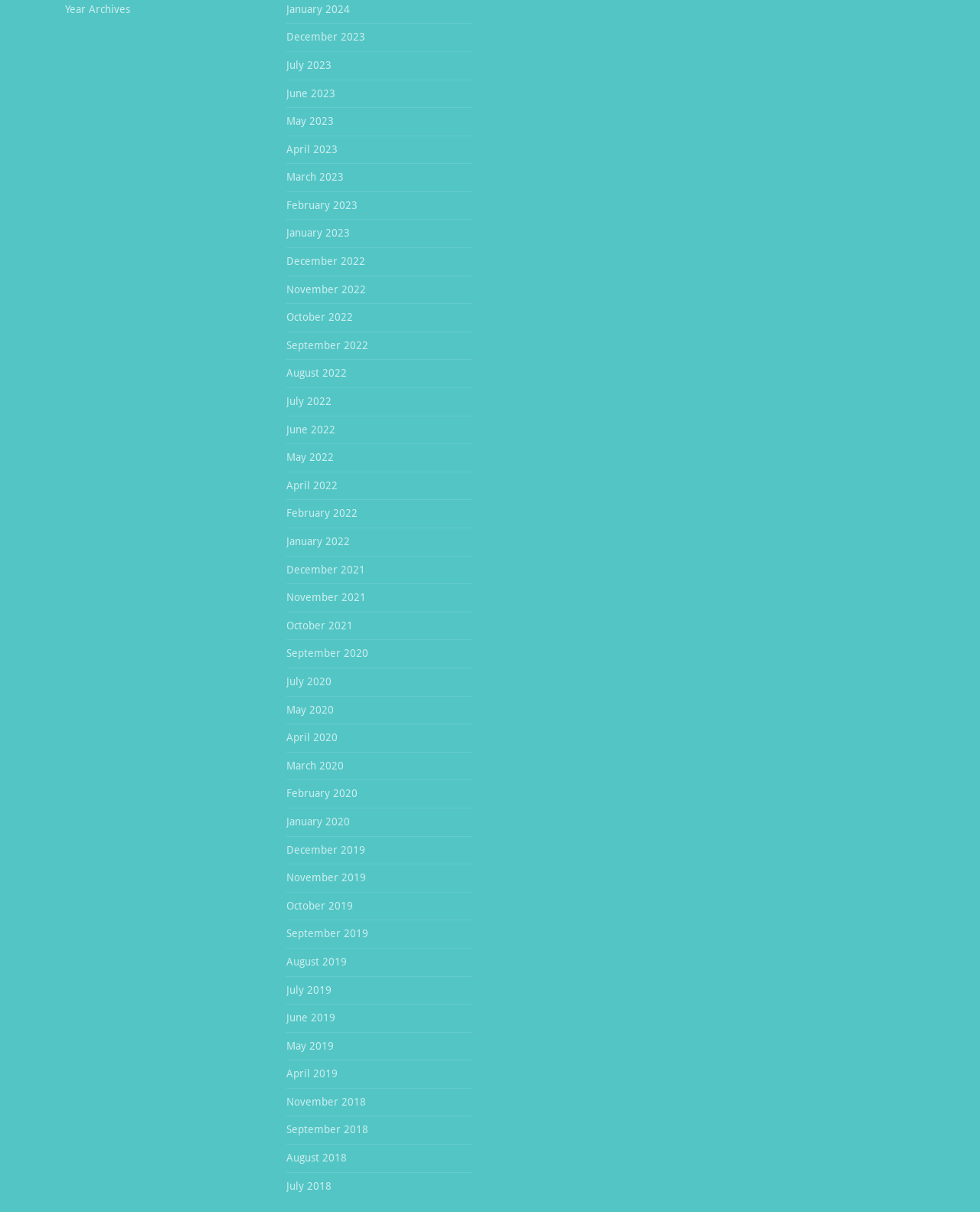How many links are available on the webpage?
Could you answer the question with a detailed and thorough explanation?

By counting the number of links on the webpage, I found that there are 46 links in total, each representing a specific month and year in the archives.